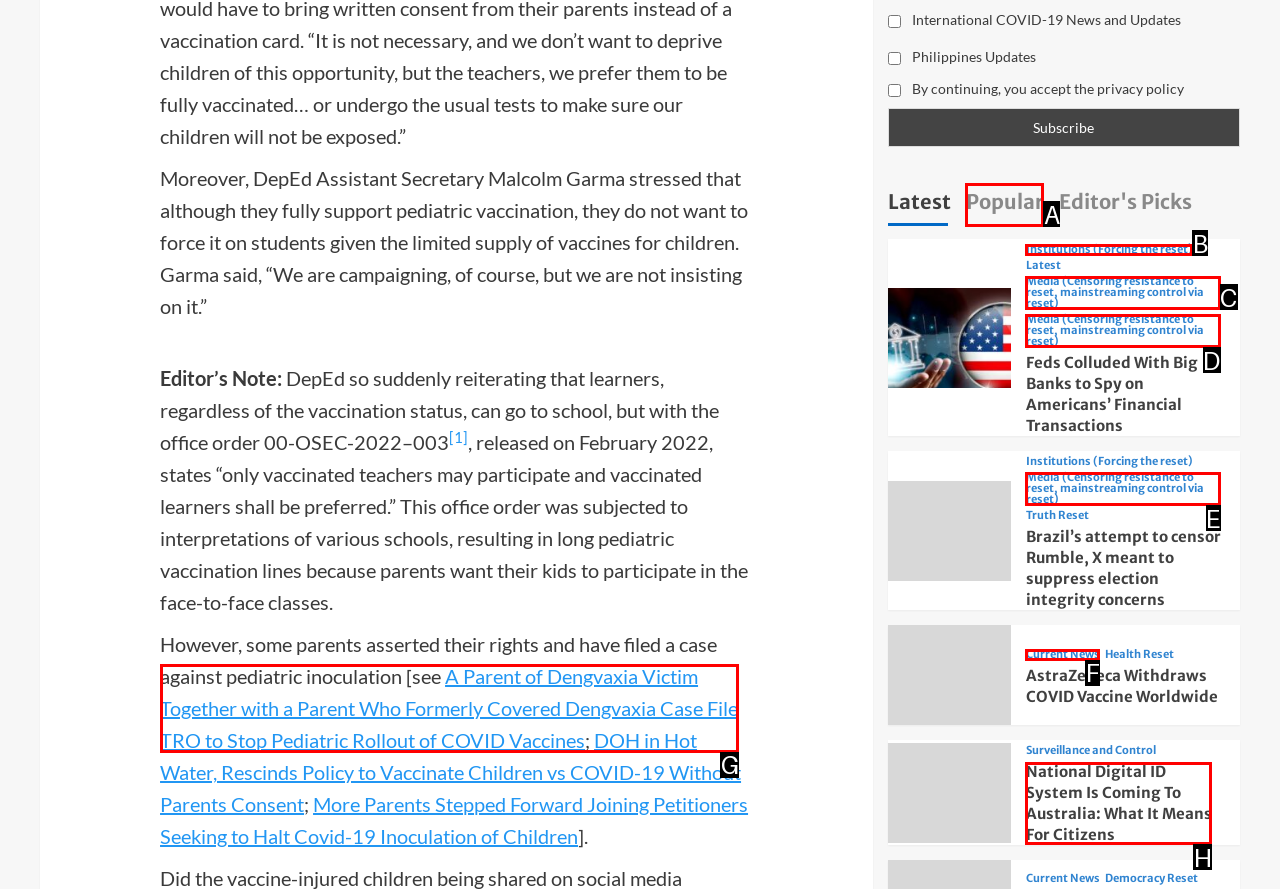Select the HTML element that needs to be clicked to carry out the task: Click on the link to A Parent of Dengvaxia Victim Together with a Parent Who Formerly Covered Dengvaxia Case File TRO to Stop Pediatric Rollout of COVID Vaccines
Provide the letter of the correct option.

G